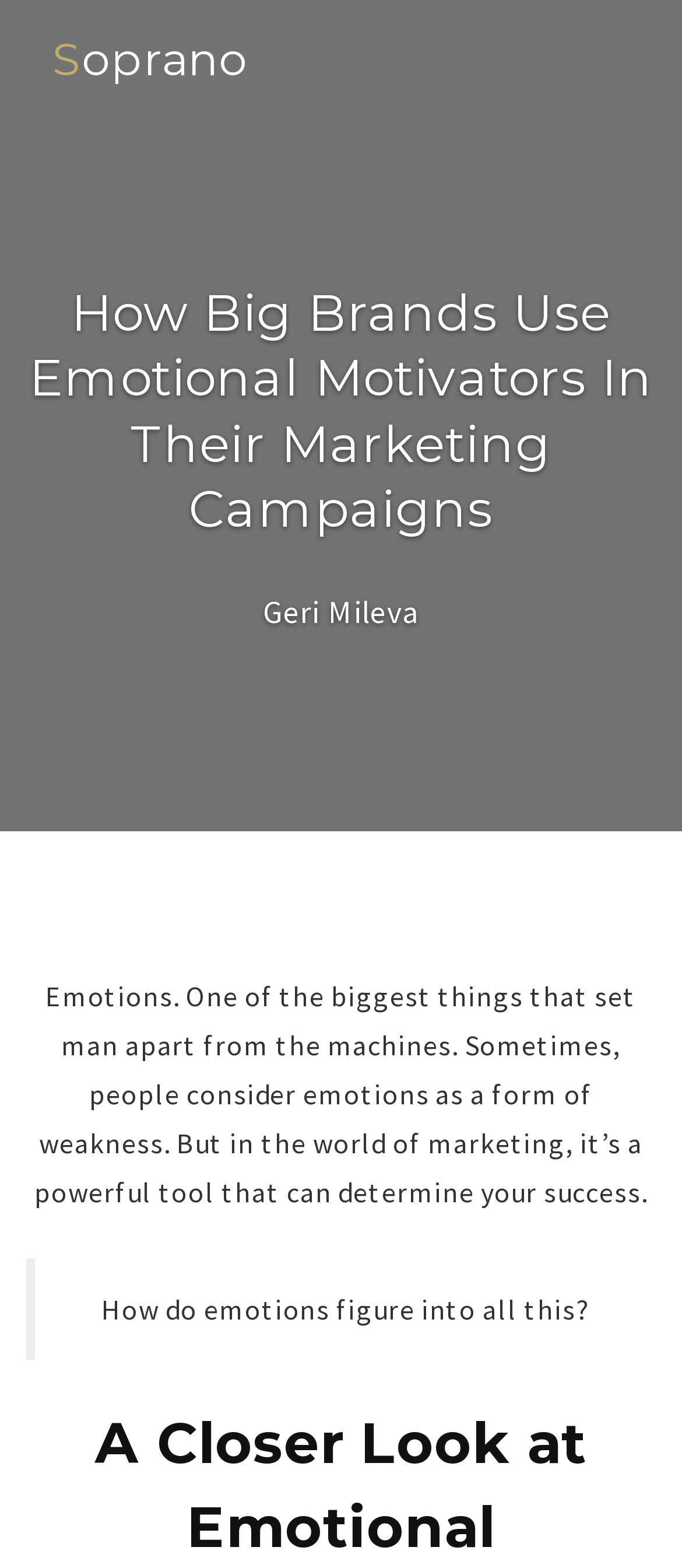What is the main idea of the article?
Provide a detailed and well-explained answer to the question.

Based on the static text 'How Big Brands Use Emotional Motivators In Their Marketing Campaigns' and the image description 'emotional motivators', it can be inferred that the main idea of the article is the role of emotions in marketing.